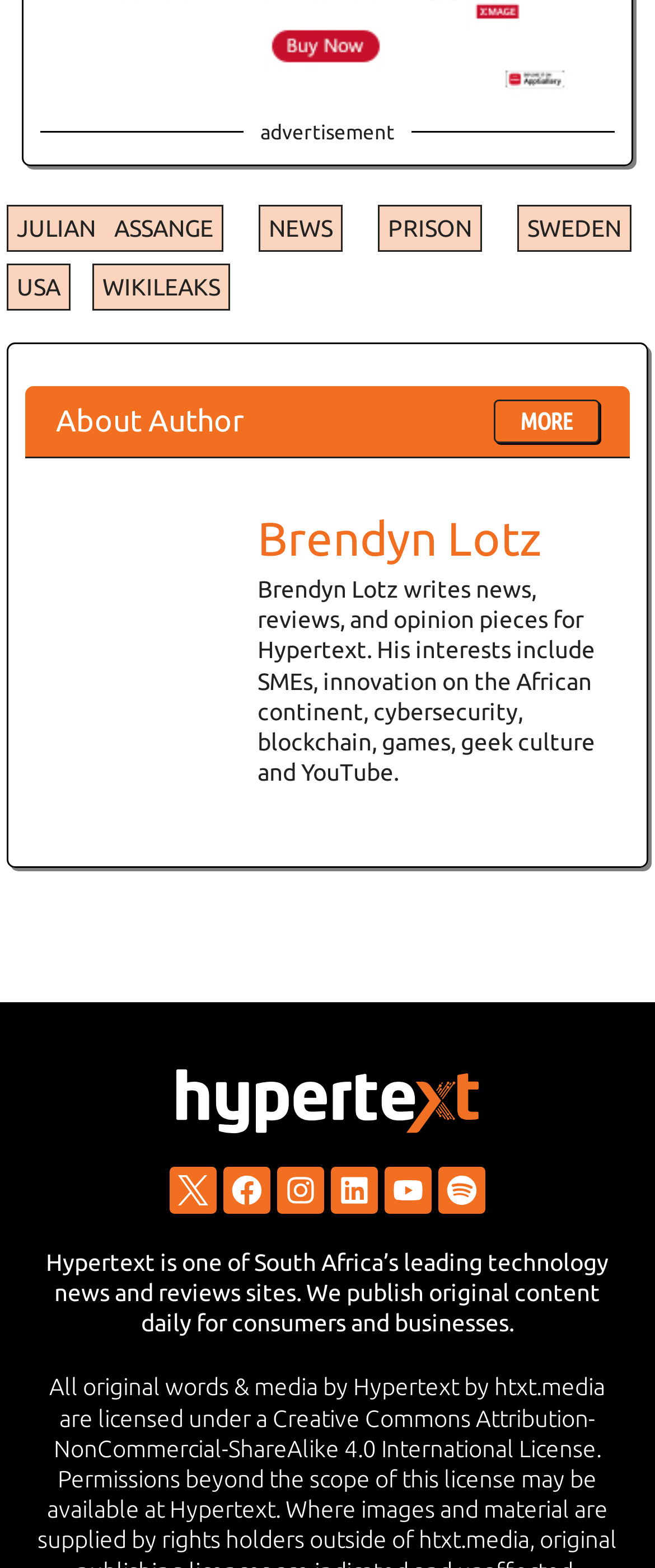Determine the bounding box coordinates of the section I need to click to execute the following instruction: "Learn more about the author Brendyn Lotz". Provide the coordinates as four float numbers between 0 and 1, i.e., [left, top, right, bottom].

[0.753, 0.255, 0.915, 0.283]